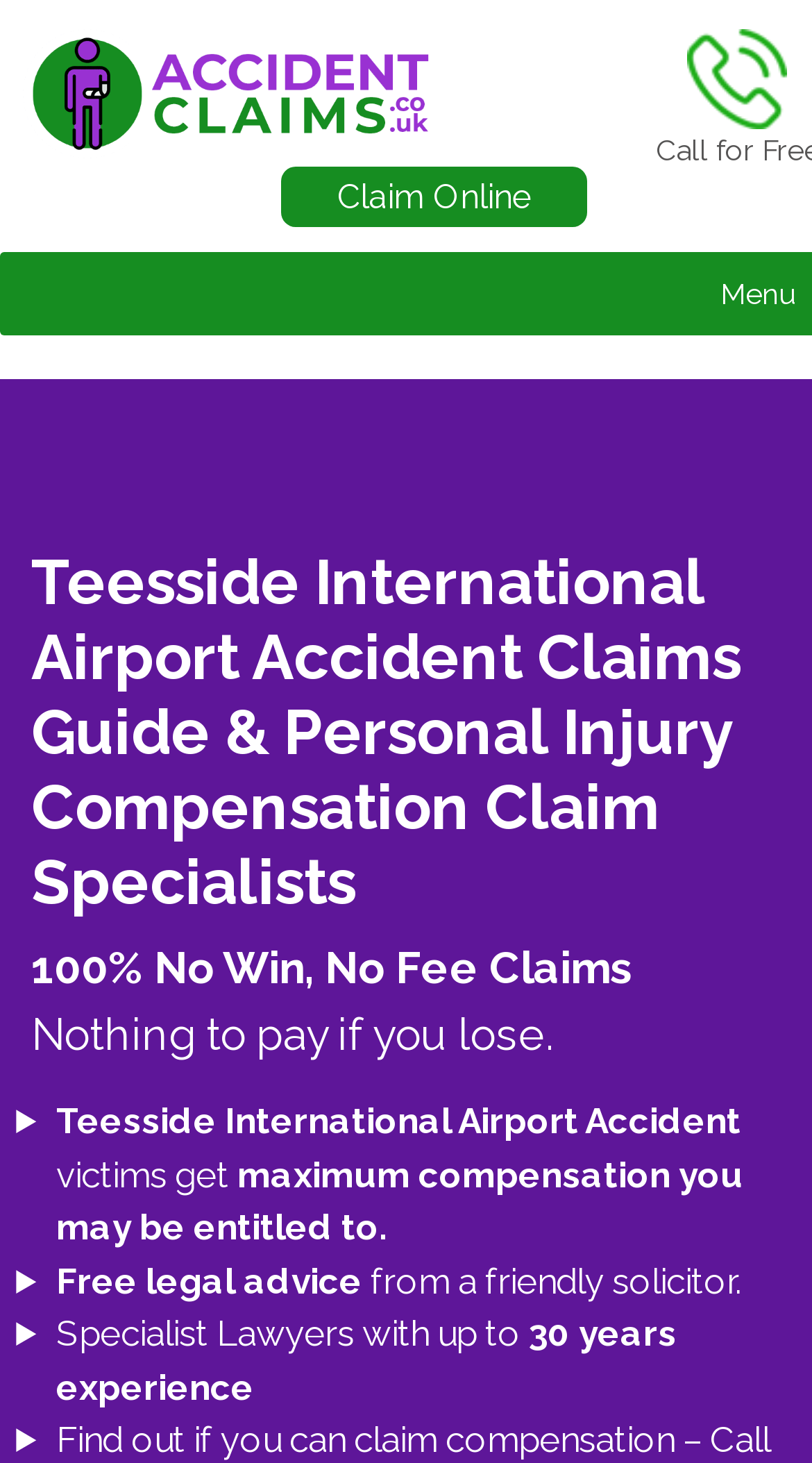Using the webpage screenshot, locate the HTML element that fits the following description and provide its bounding box: "MenuMenu".

[0.887, 0.172, 0.98, 0.229]